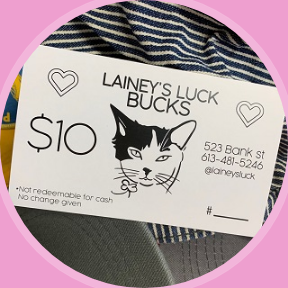Create a detailed narrative of what is happening in the image.

The image features a gift certificate titled "LAINEY'S LUCK BUCKS," prominently displaying a playful illustration of a cat, which likely represents Lainey. The certificate is designed with a simple yet appealing layout, showcasing the value of $10. Located at the bottom, the address "523 Bank St" along with a contact number, "613-481-5246," suggests it's associated with a local business. Additional notes state that it is not redeemable for cash and no change will be given. The background hints at a casual setting, with a striped fabric possibly hinting at the store's merchandise. This gift certificate is an enticing option for individuals seeking a thoughtful gift, especially for those who appreciate unique, local offerings.